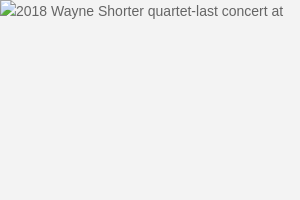Offer a meticulous description of the image.

The image captures a significant moment from the last performance of the Wayne Shorter Quartet, held at the 2018 Panama Jazz Festival. Featuring renowned musicians Danilo Perez, John Patitucci, and Brian Blade, this concert embodies the spirit of collaboration and innovation that defines Shorter's approach to music. The performance is a testament to Shorter's philosophy of transcending nationalities through musical expression, where he encouraged artists to 'play and compose music the way we want the world to be like.' This event not only celebrated the rich tapestry of jazz but also highlighted the transformative nature of music, as conveyed through the heartfelt contributions of all the musicians involved. The photo is credited to Berklee College of Music, reflecting its deep significance in the jazz community.